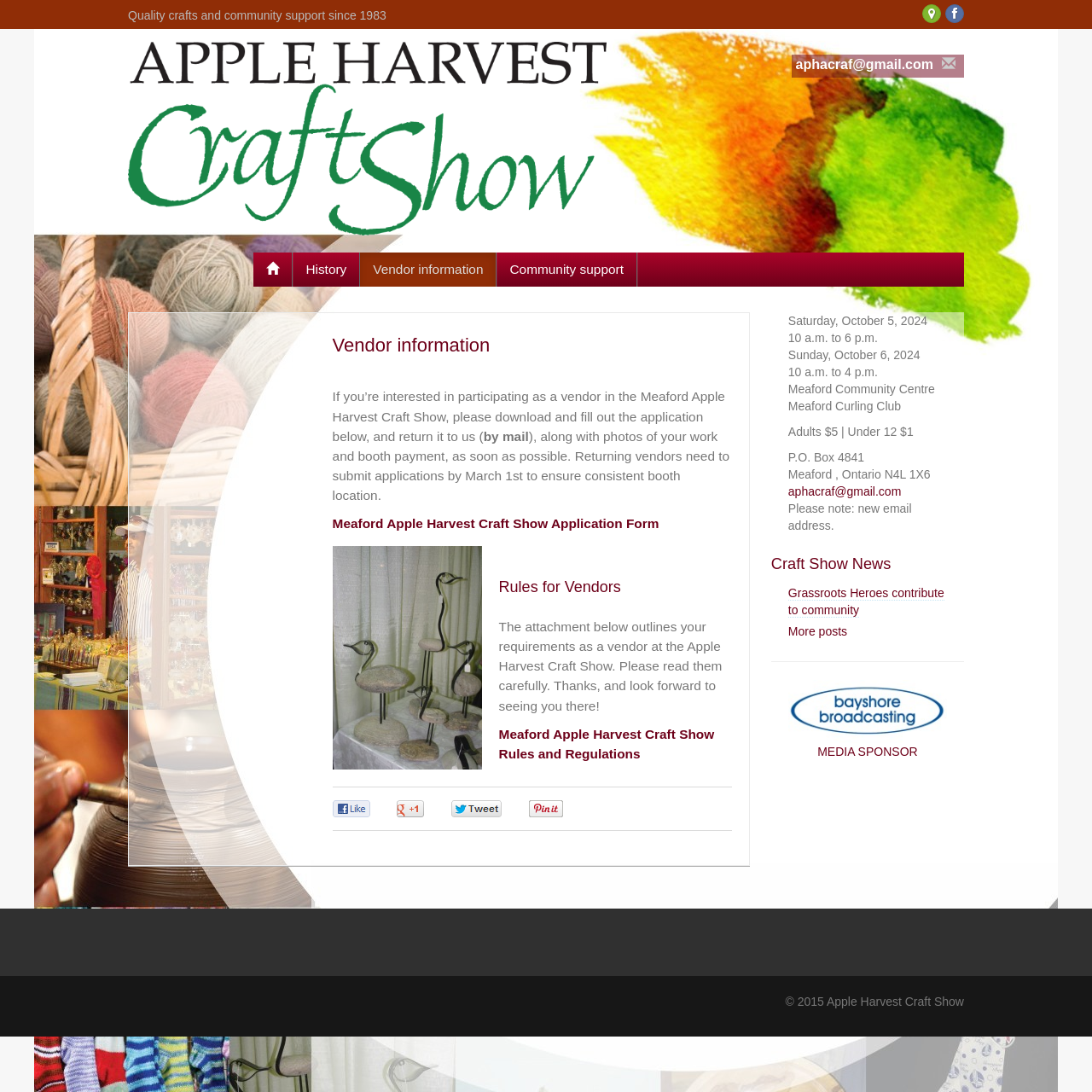Determine the bounding box for the described HTML element: "Google+0". Ensure the coordinates are four float numbers between 0 and 1 in the format [left, top, right, bottom].

[0.362, 0.731, 0.421, 0.751]